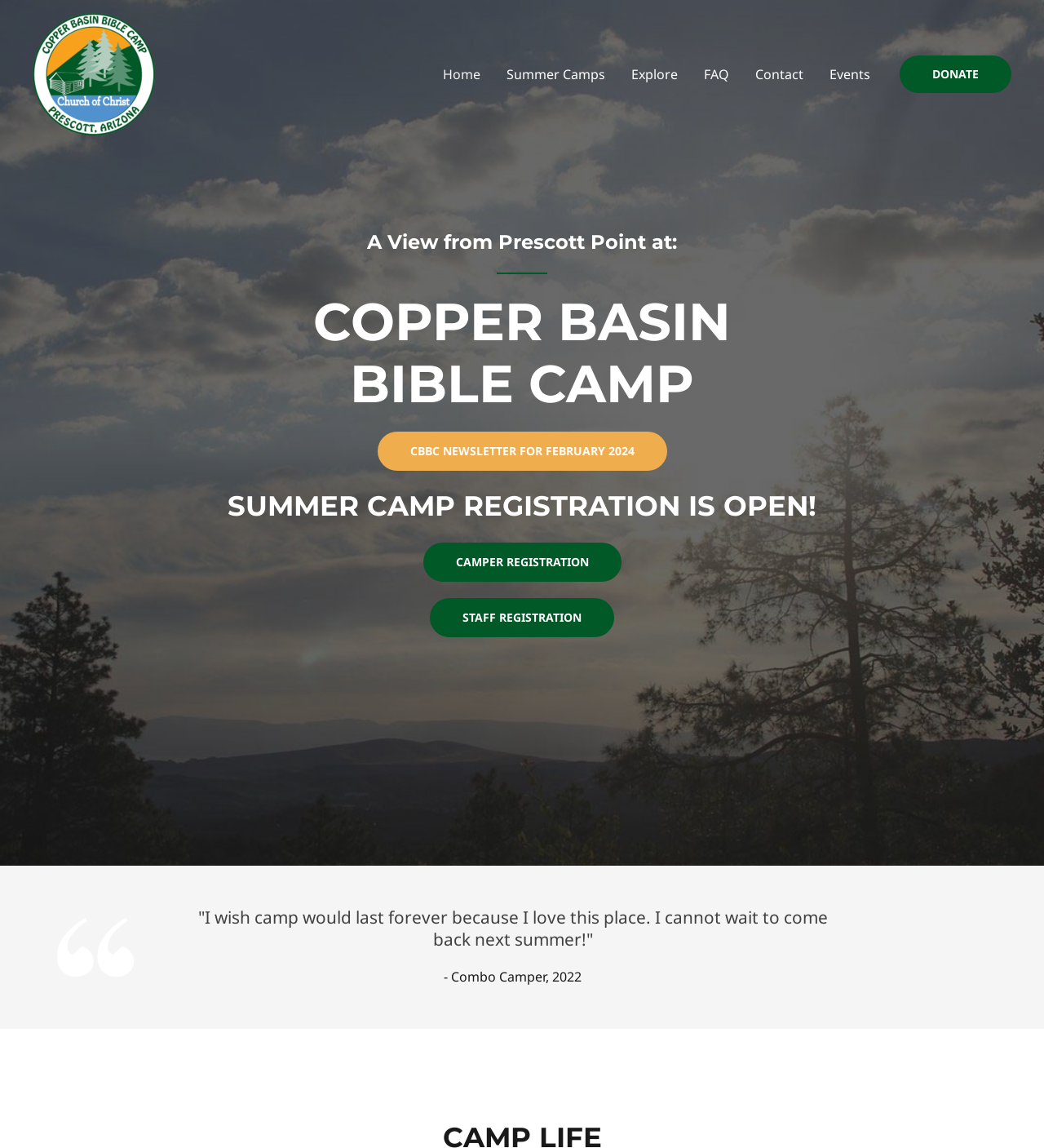Determine the bounding box coordinates for the HTML element described here: "aria-label="Copper Basin Bible Camp"".

[0.031, 0.056, 0.148, 0.071]